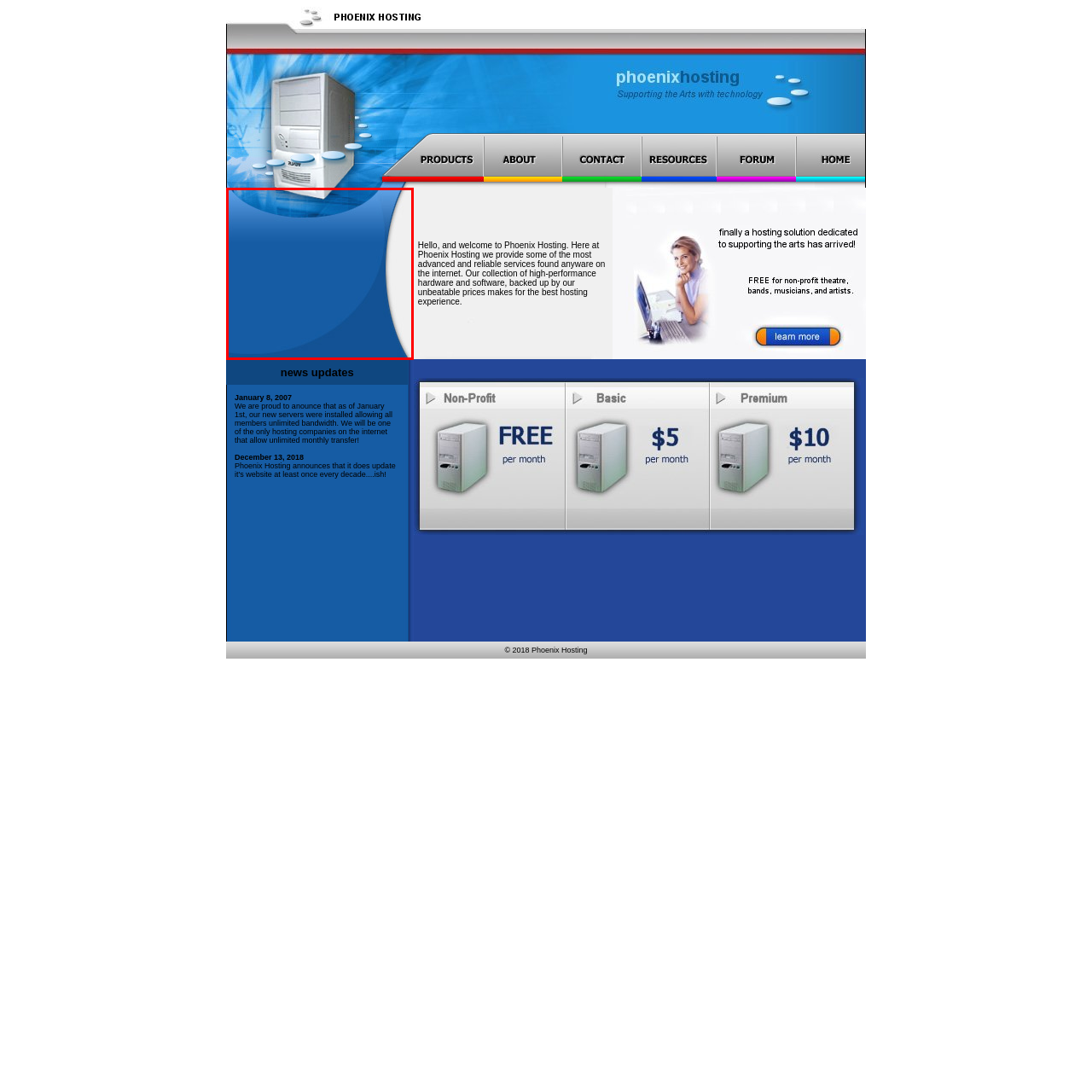Describe the contents of the image that is surrounded by the red box in a detailed manner.

The image features a stylized graphic design dominated by a vibrant blue color scheme, incorporating smooth curves and a polished look that conveys a sense of professionalism. The top section of the image suggests a product or service display, possibly showcasing a hosting solution with sleek, modern hardware set against a clean background. This visual layout reflects the offerings of Phoenix Hosting, which aims to provide advanced and reliable web hosting services. The overall design is inviting and well-structured, embodying the company's commitment to high-performance technology in a user-friendly presentation.